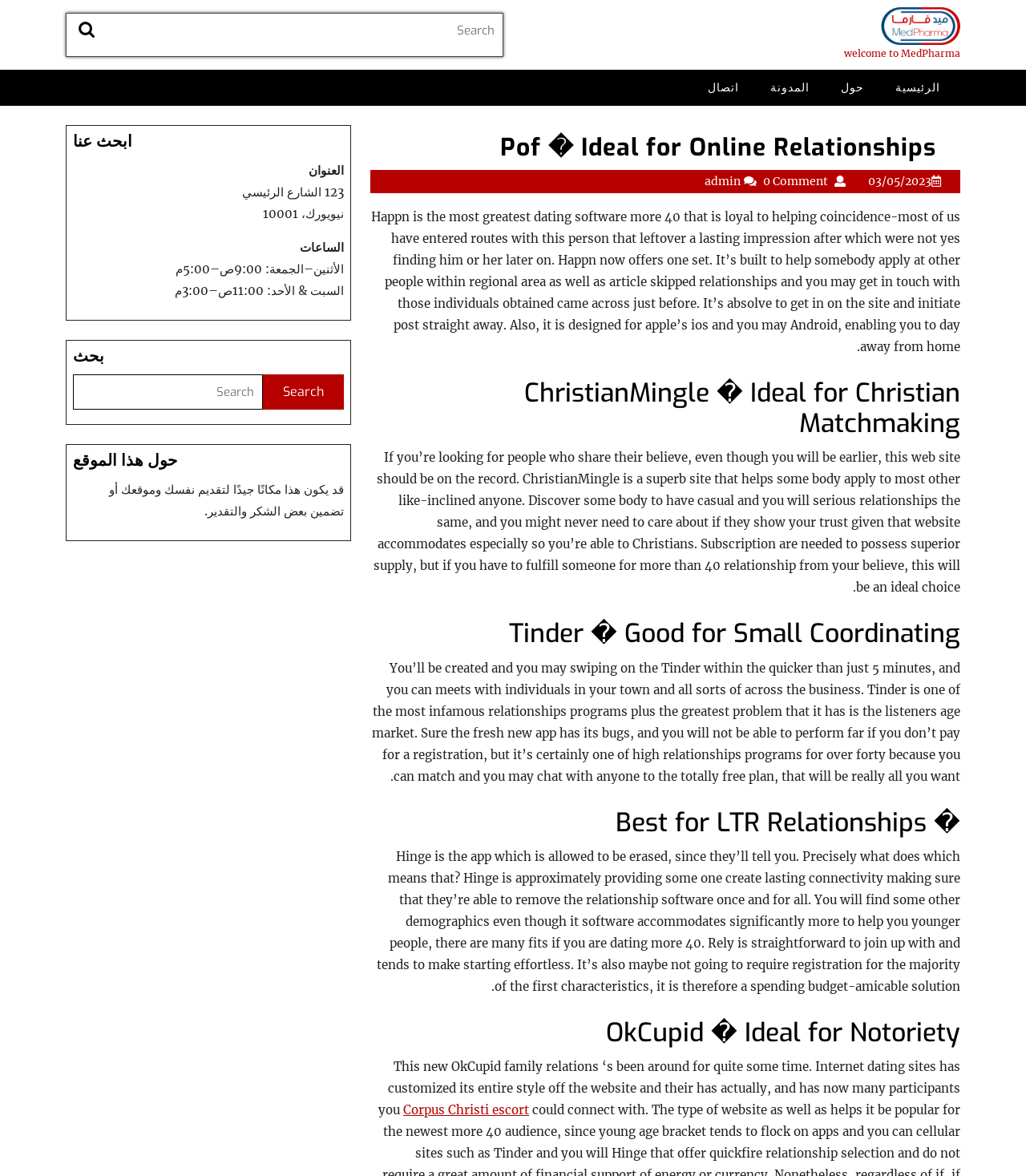Locate the bounding box coordinates of the element you need to click to accomplish the task described by this instruction: "Read about ChristianMingle".

[0.364, 0.383, 0.936, 0.506]